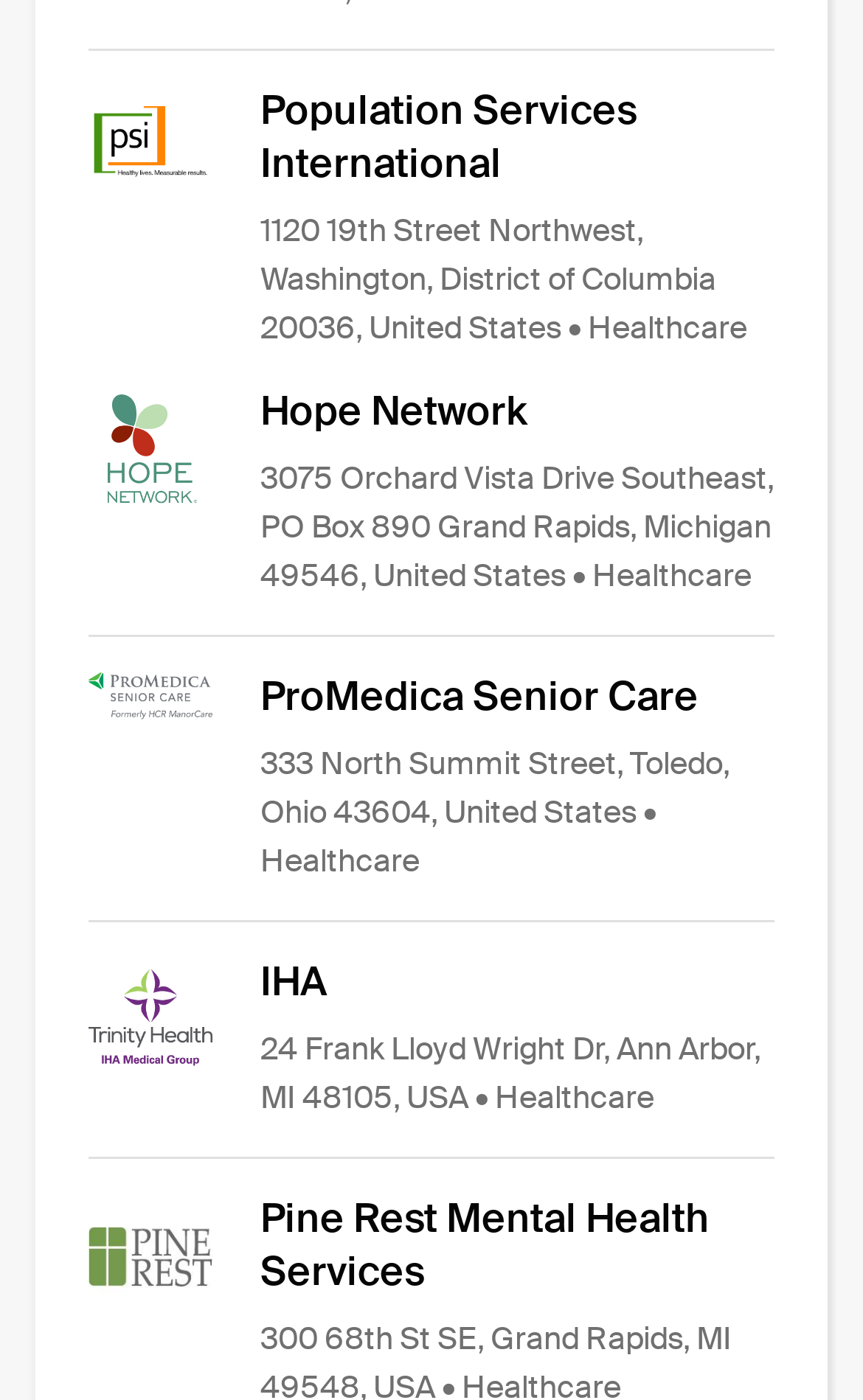What is the last organization listed on this webpage?
Using the details from the image, give an elaborate explanation to answer the question.

I examined the webpage structure and found that the last organization listed is 'Pine Rest Mental Health Services', which is located at the bottom of the webpage.